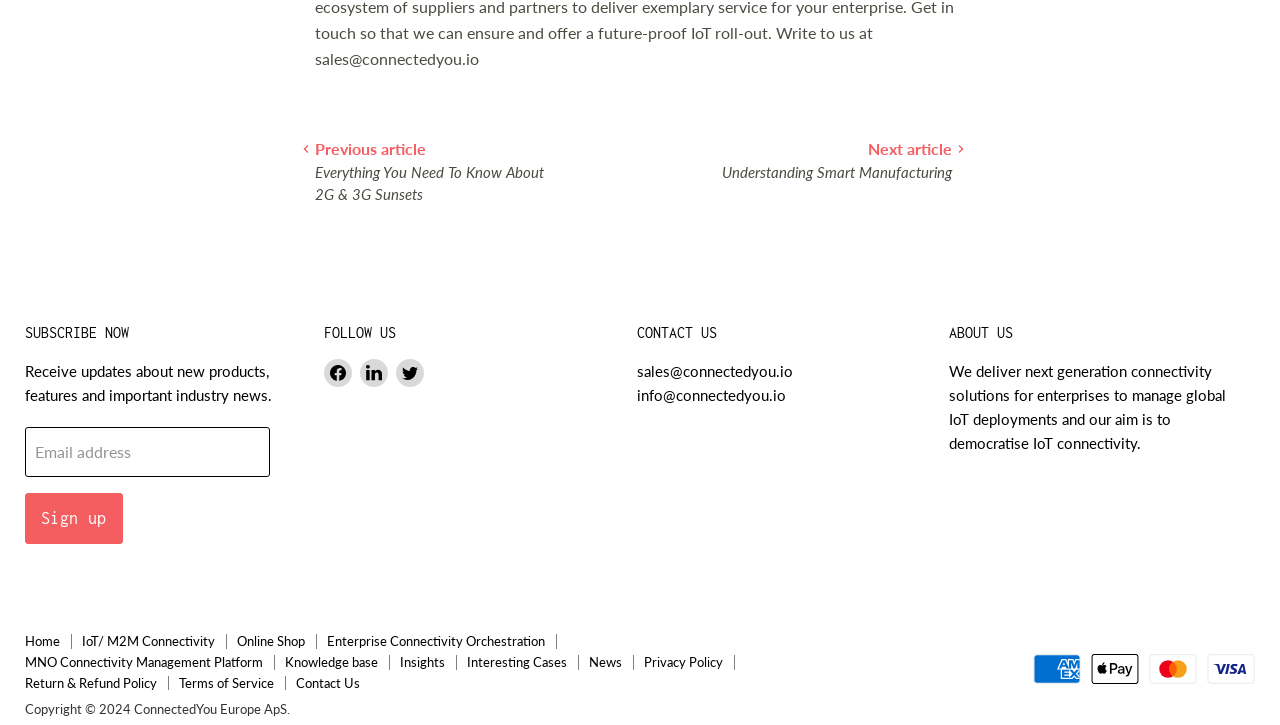Please determine the bounding box coordinates of the area that needs to be clicked to complete this task: 'Enter email address'. The coordinates must be four float numbers between 0 and 1, formatted as [left, top, right, bottom].

[0.02, 0.588, 0.211, 0.658]